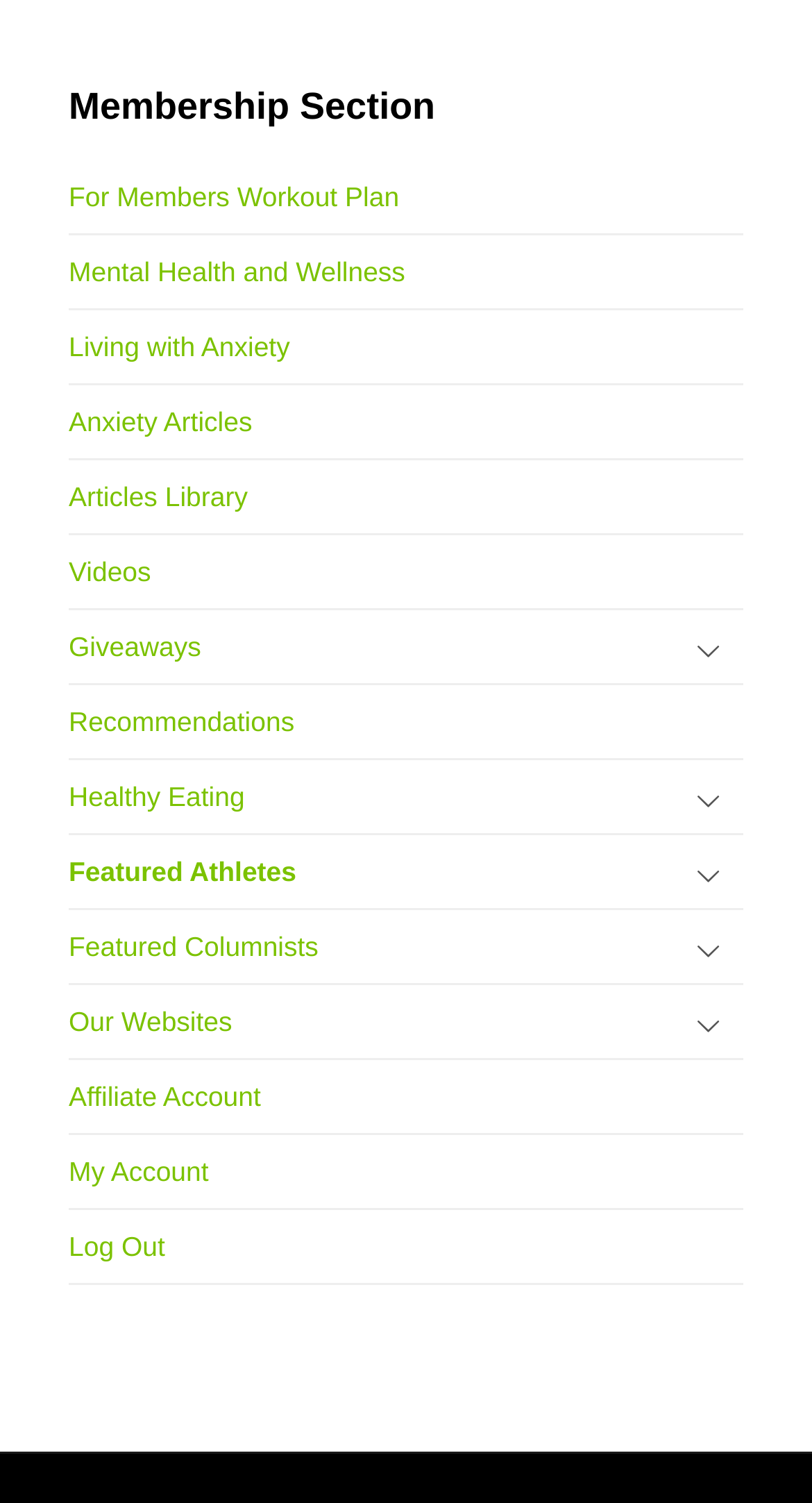What is the last link in the 'Primary sidebar'?
Give a detailed explanation using the information visible in the image.

I looked at the last link element inside the 'Primary sidebar' complementary element and found that it has the text 'Log Out'.